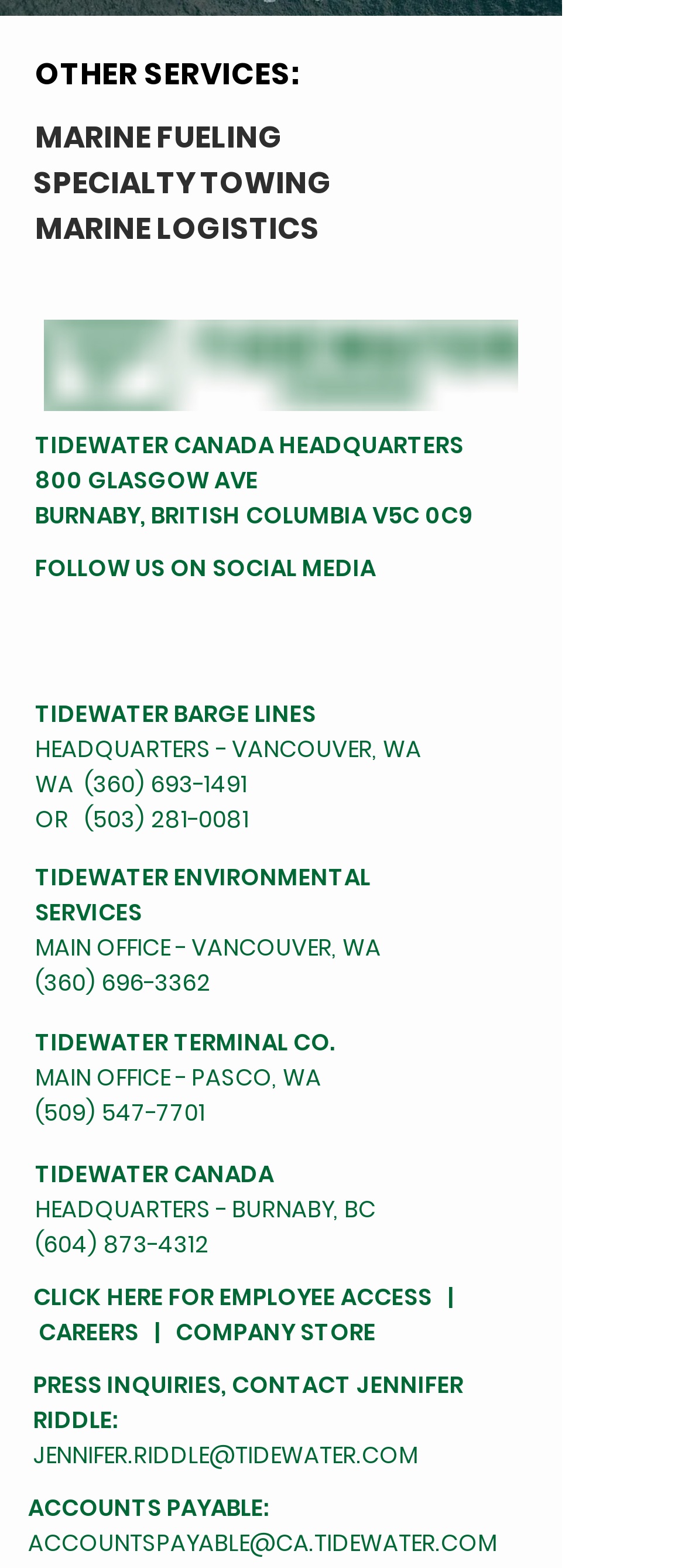How many social media platforms does Tidewater Canada have?
Answer the question with a single word or phrase by looking at the picture.

3